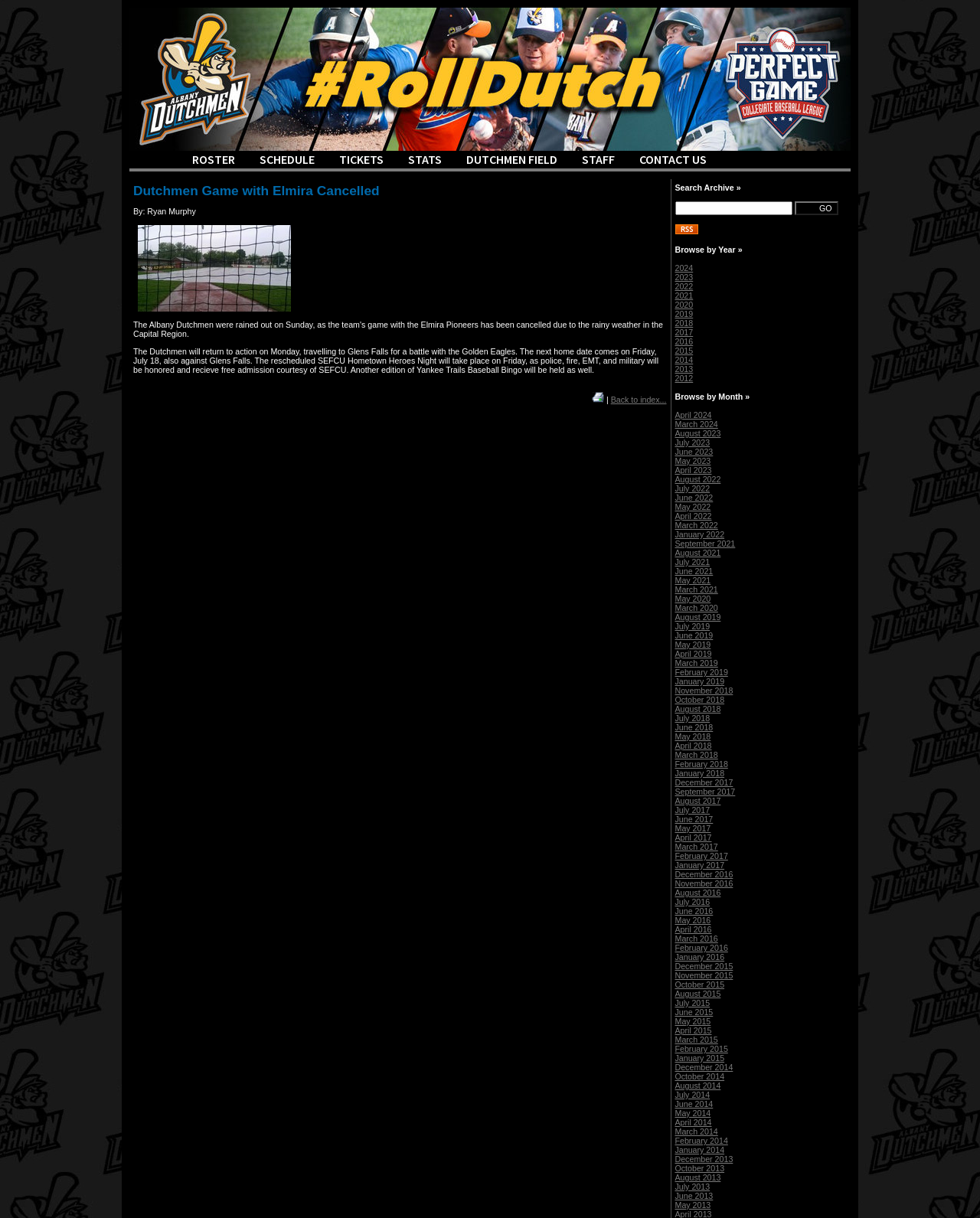What is the purpose of the 'Browse by Year' section?
Using the image as a reference, deliver a detailed and thorough answer to the question.

The 'Browse by Year' section is likely used to browse news articles by year, allowing users to access archived news from previous years. This is inferred from the presence of links to specific years, such as 2024, 2023, and so on.